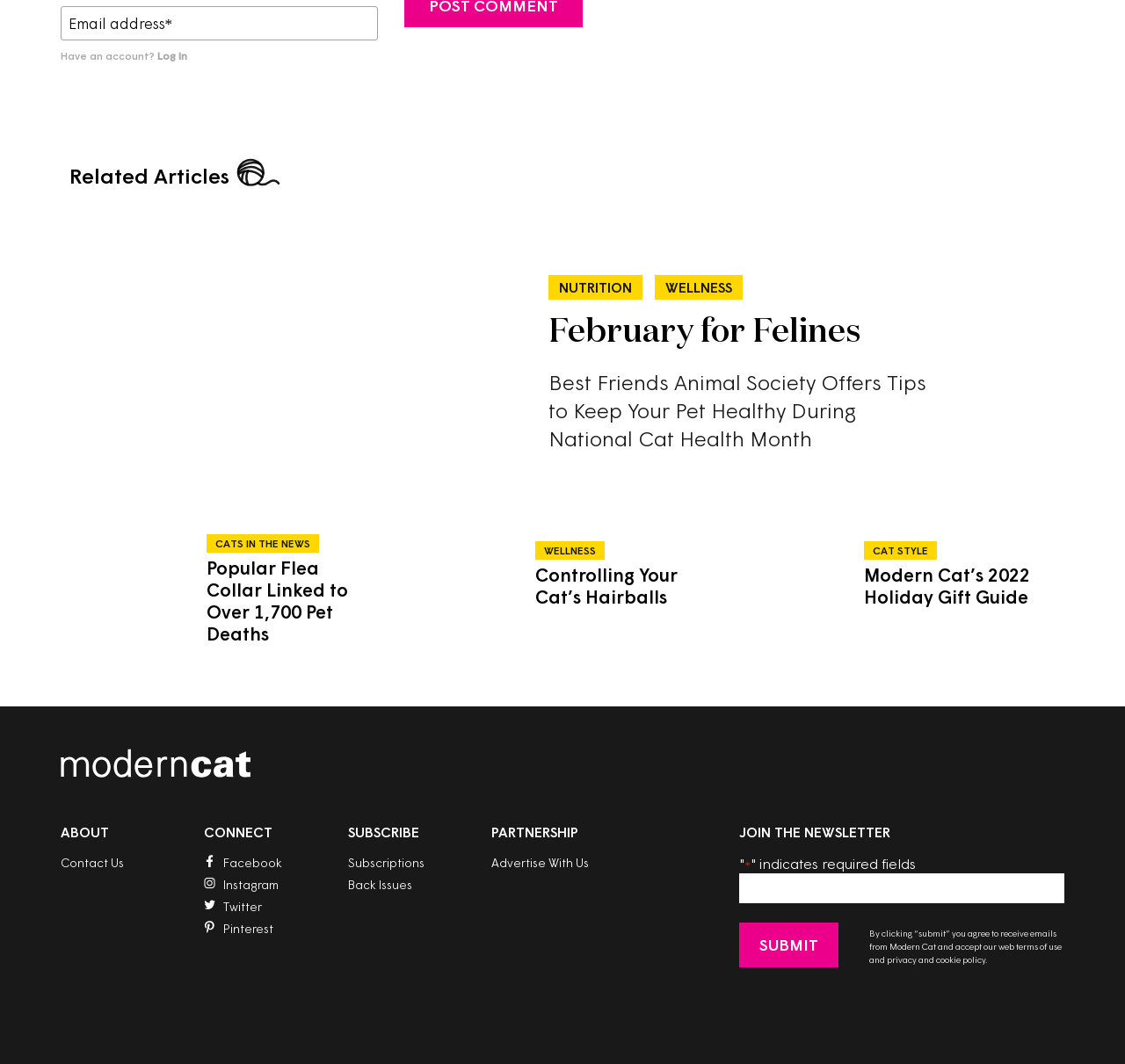Please identify the bounding box coordinates of the element that needs to be clicked to execute the following command: "Submit". Provide the bounding box using four float numbers between 0 and 1, formatted as [left, top, right, bottom].

[0.657, 0.867, 0.746, 0.909]